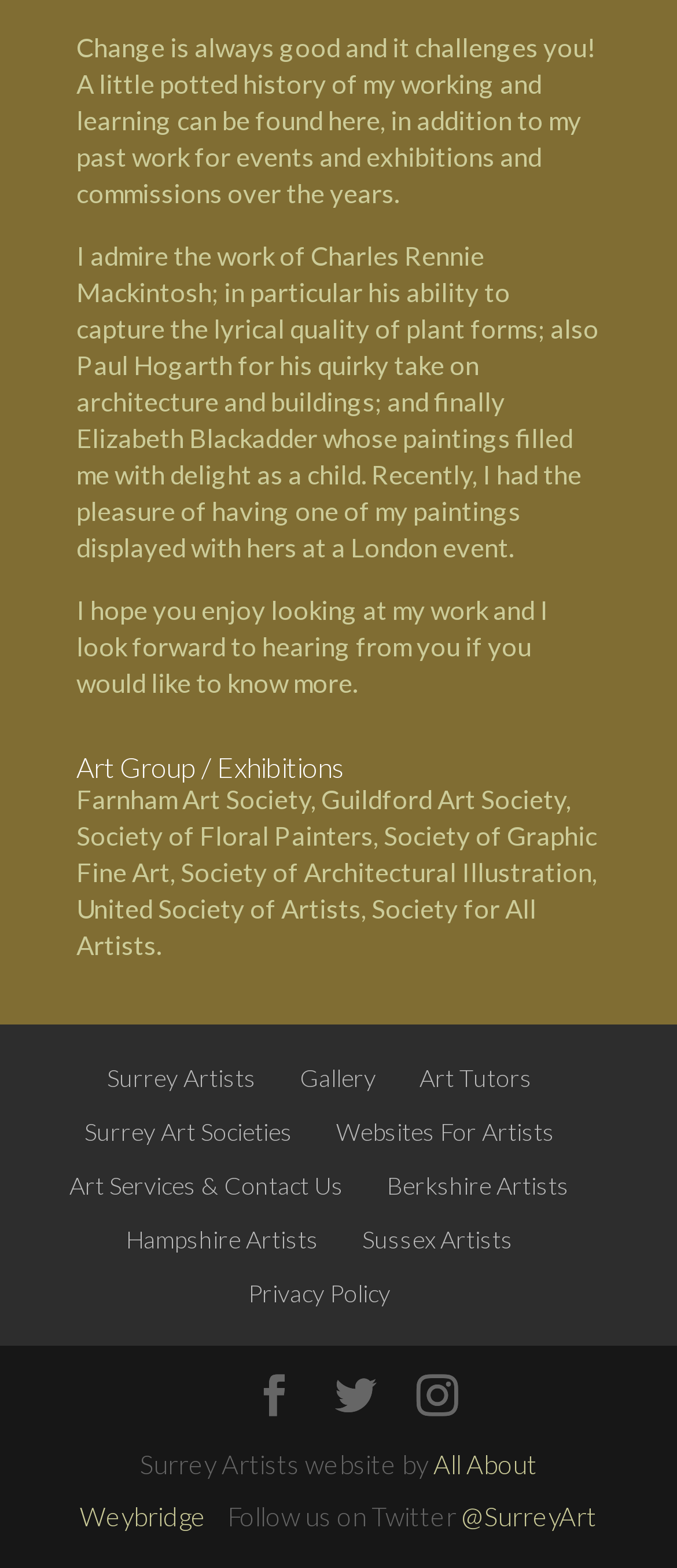Please identify the bounding box coordinates of the area I need to click to accomplish the following instruction: "view current stock".

None